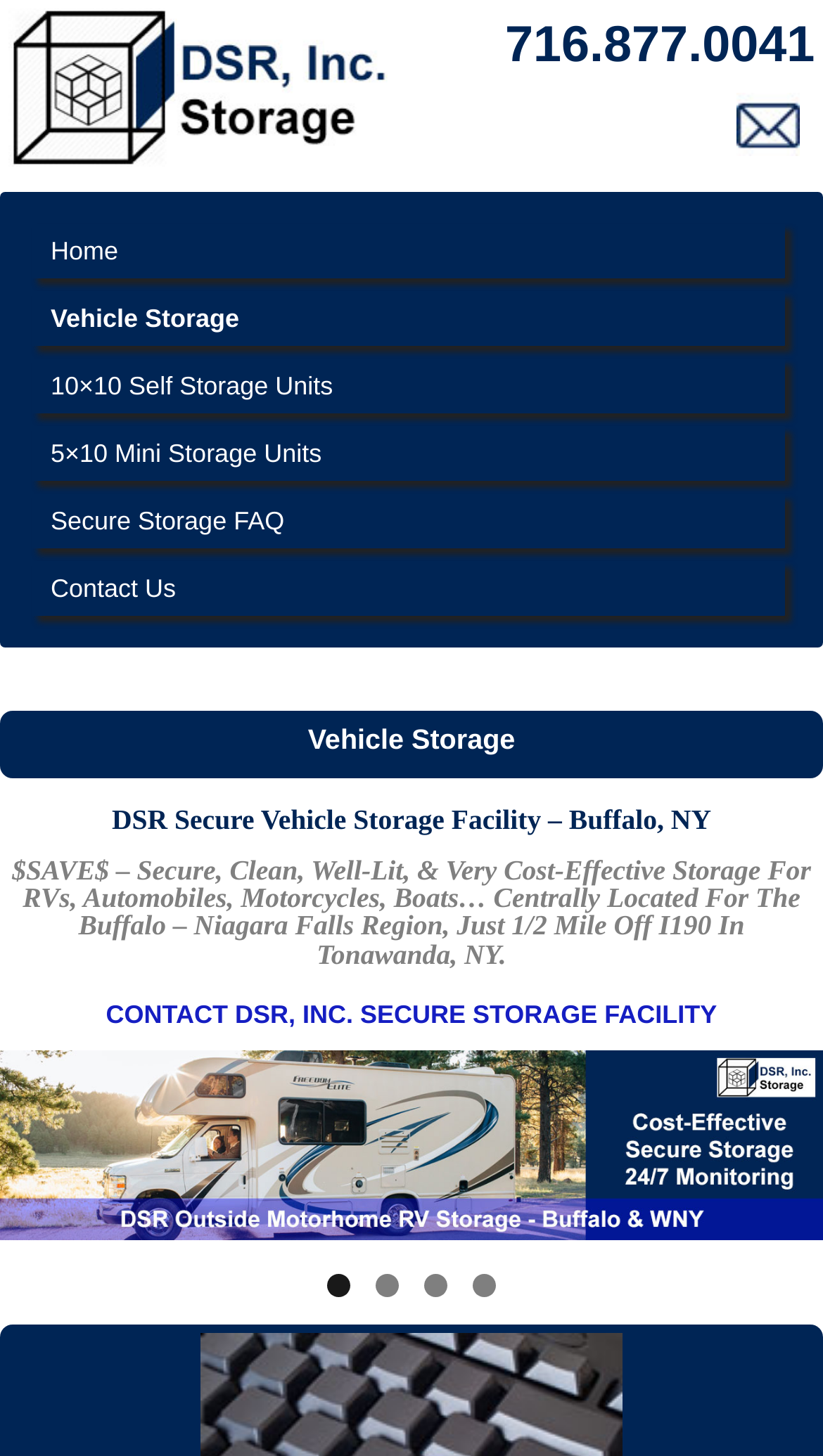How many slides are in the slideshow?
Please ensure your answer to the question is detailed and covers all necessary aspects.

I found the number of slides by looking at the slide controls at the bottom of the webpage, which says 'Show slide 1 of 4', 'Show slide 2 of 4', 'Show slide 3 of 4', and 'Show slide 4 of 4'. This indicates that there are 4 slides in the slideshow.